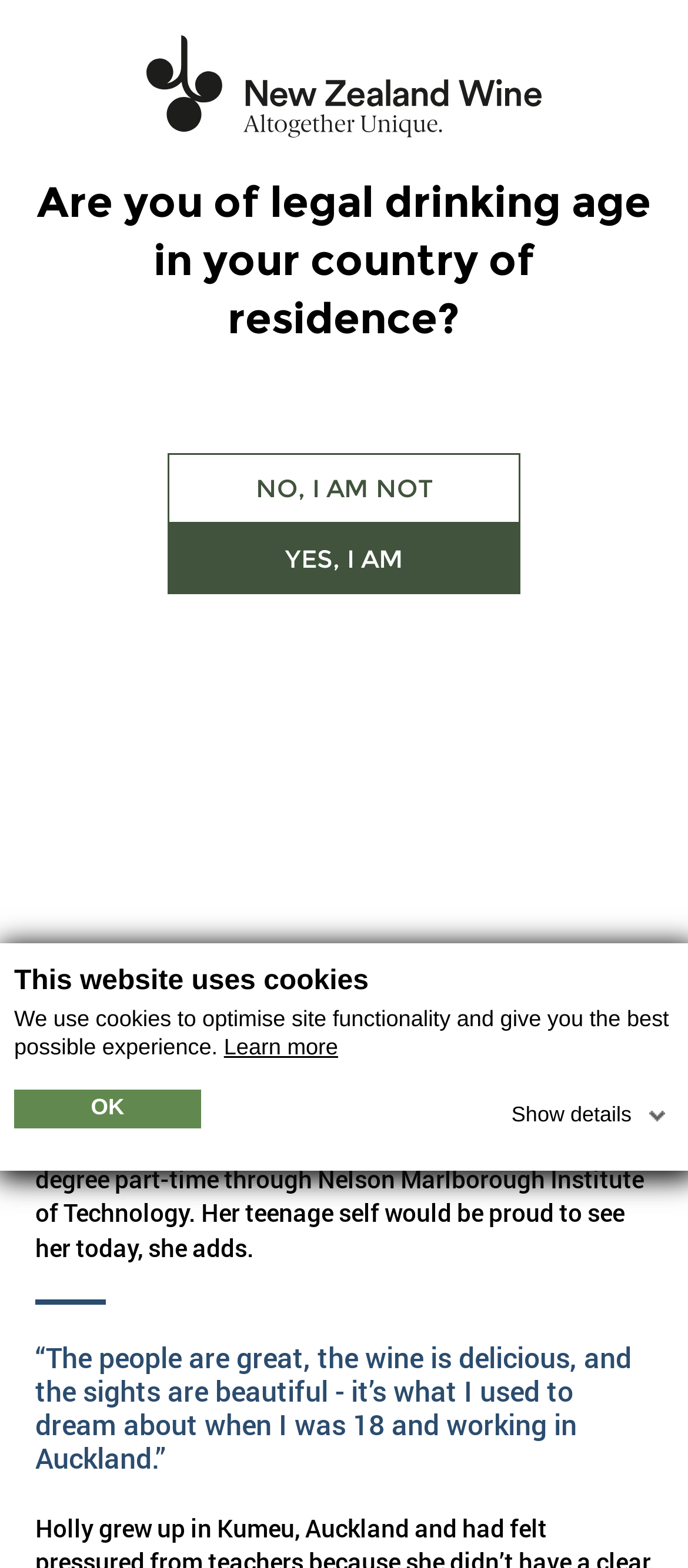Locate the bounding box coordinates of the element I should click to achieve the following instruction: "Click the 'OK' button".

[0.021, 0.695, 0.292, 0.719]